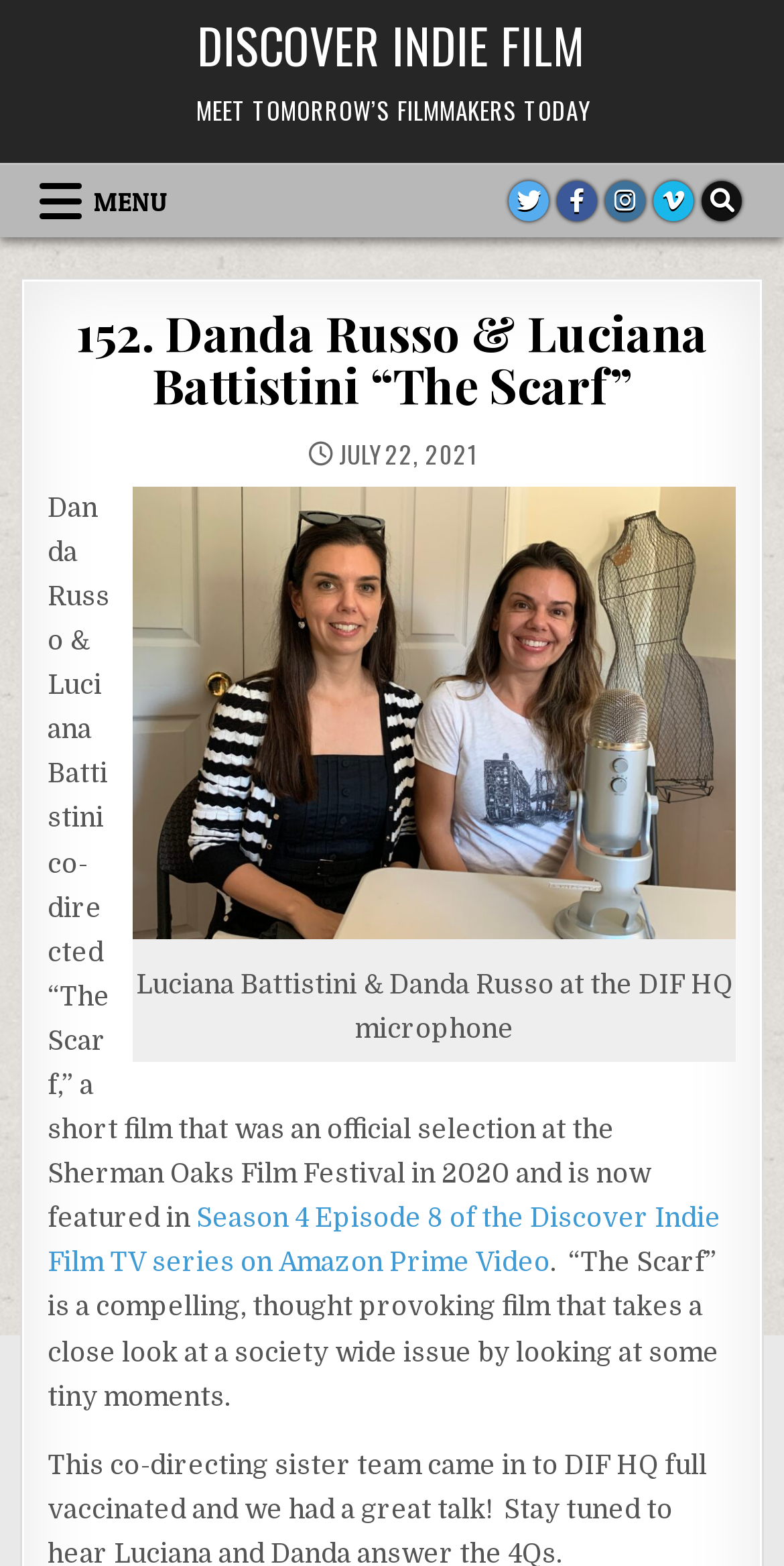Identify the bounding box for the UI element that is described as follows: "DISCOVER INDIE FILM".

[0.251, 0.005, 0.749, 0.051]